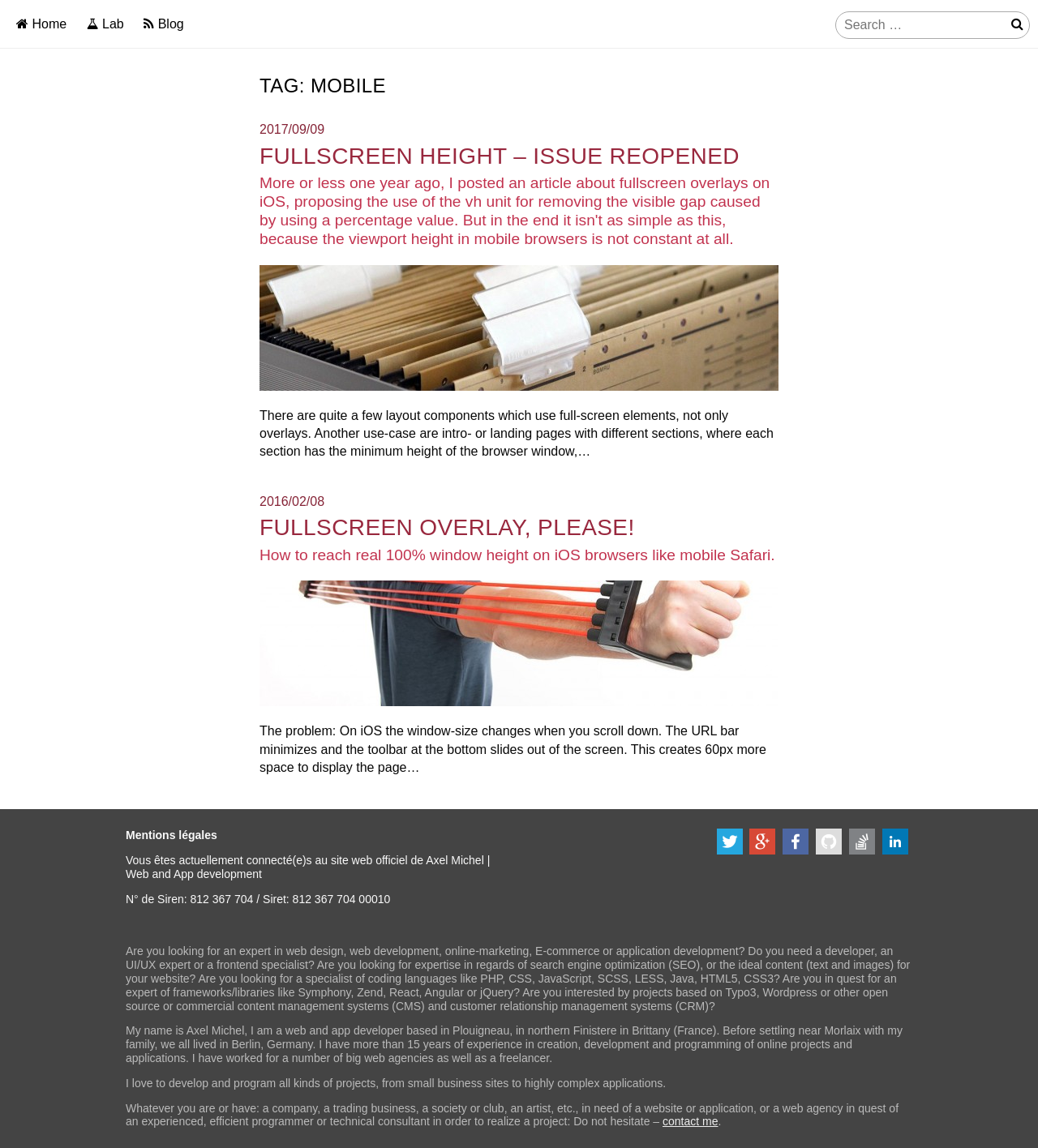Please give a short response to the question using one word or a phrase:
How can you contact the author?

Contact me